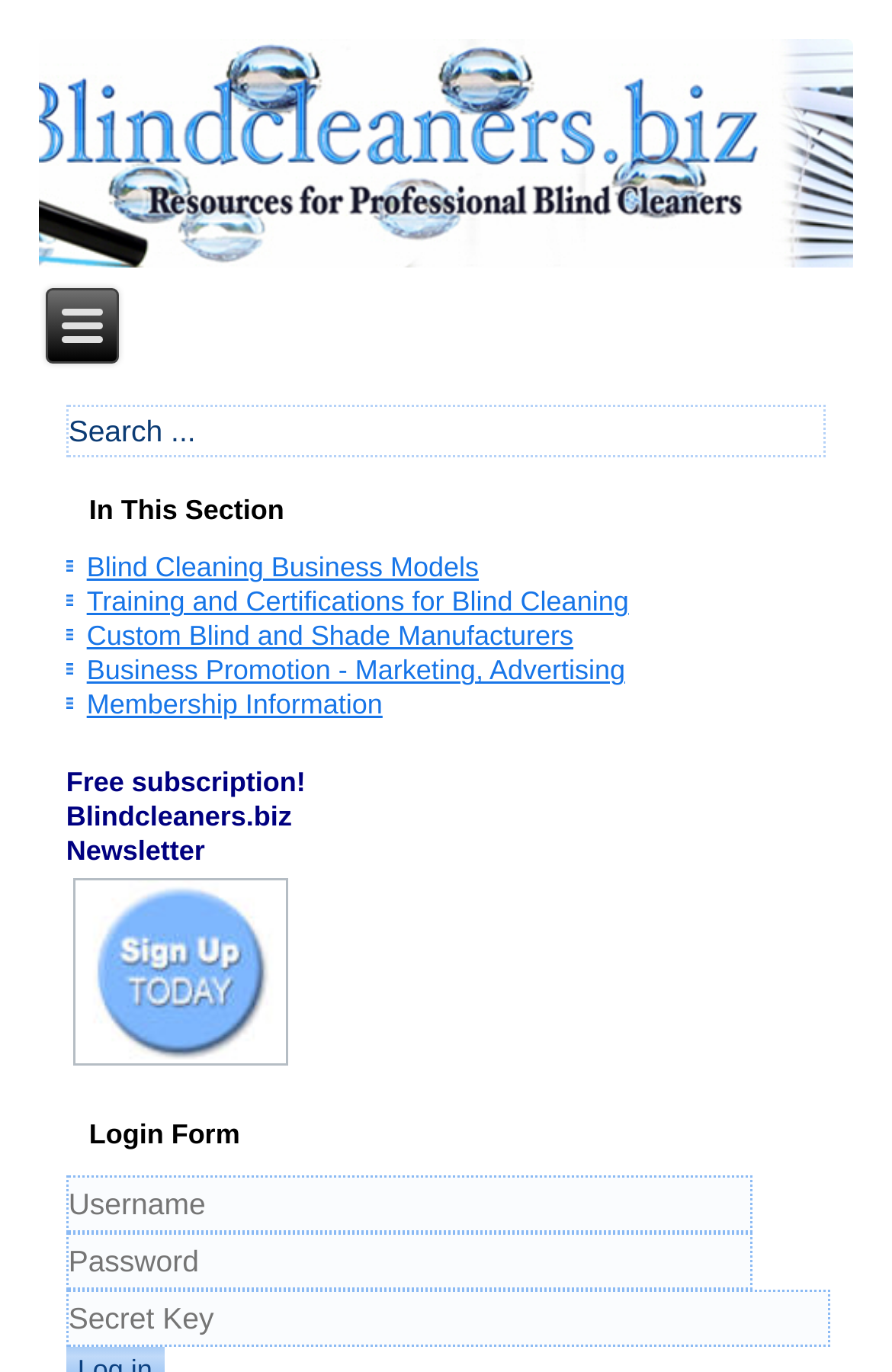Provide the bounding box coordinates for the UI element that is described by this text: "parent_node: Free subscription!". The coordinates should be in the form of four float numbers between 0 and 1: [left, top, right, bottom].

[0.074, 0.764, 0.332, 0.787]